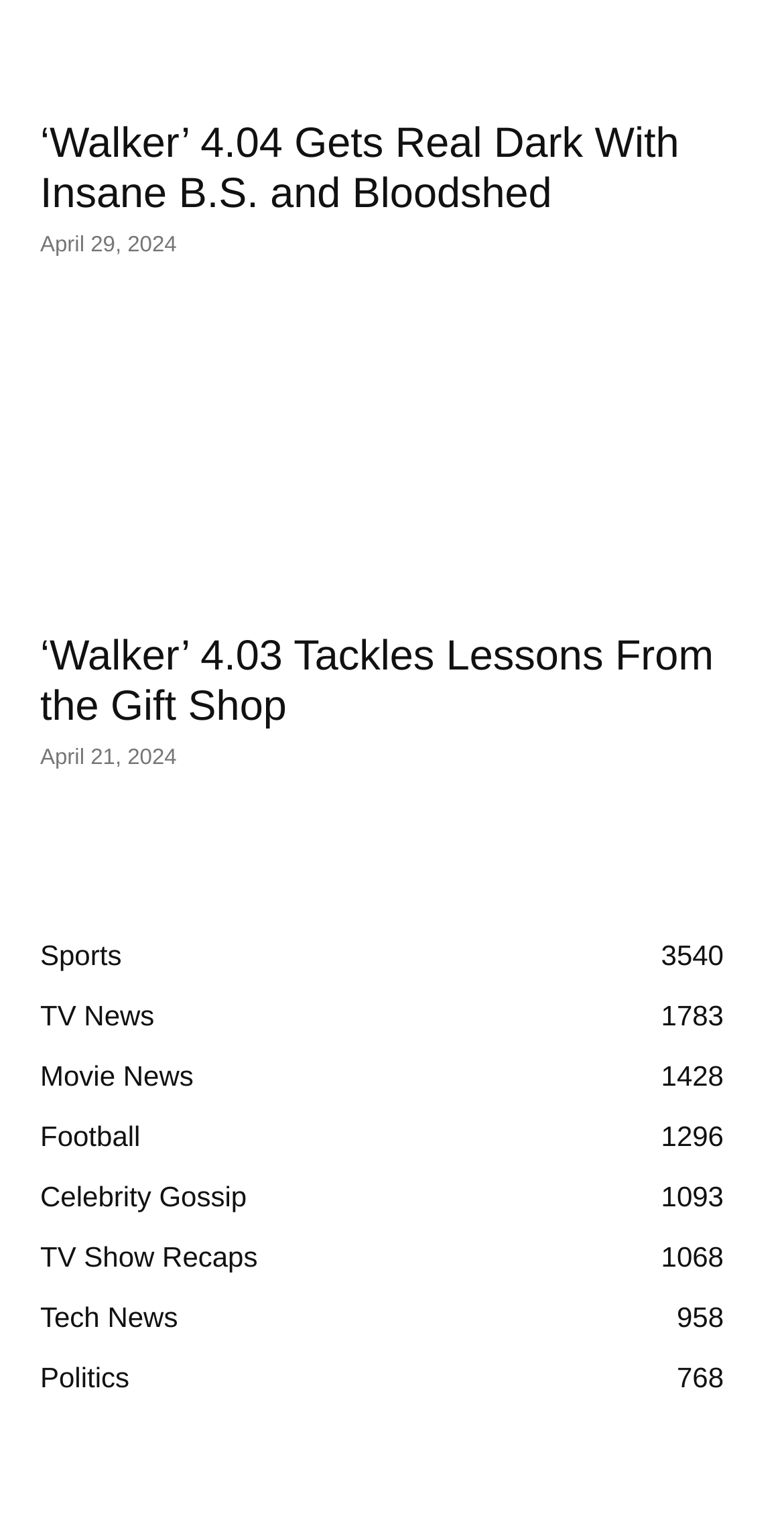Mark the bounding box of the element that matches the following description: "Movie News1428".

[0.051, 0.694, 0.247, 0.715]